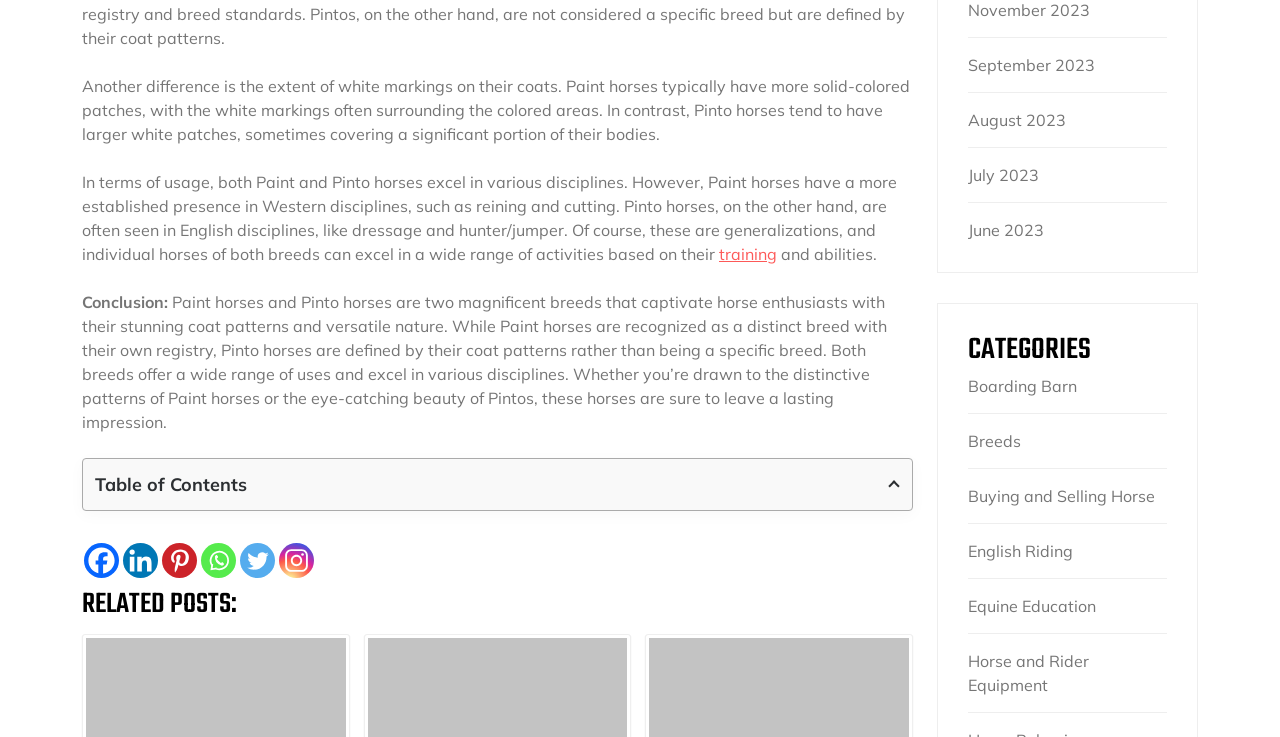In which disciplines do Pinto horses often excel?
Look at the image and provide a detailed response to the question.

The webpage states that Pinto horses are often seen in English disciplines, such as dressage and hunter/jumper, although individual horses of both breeds can excel in a wide range of activities based on their training and abilities.